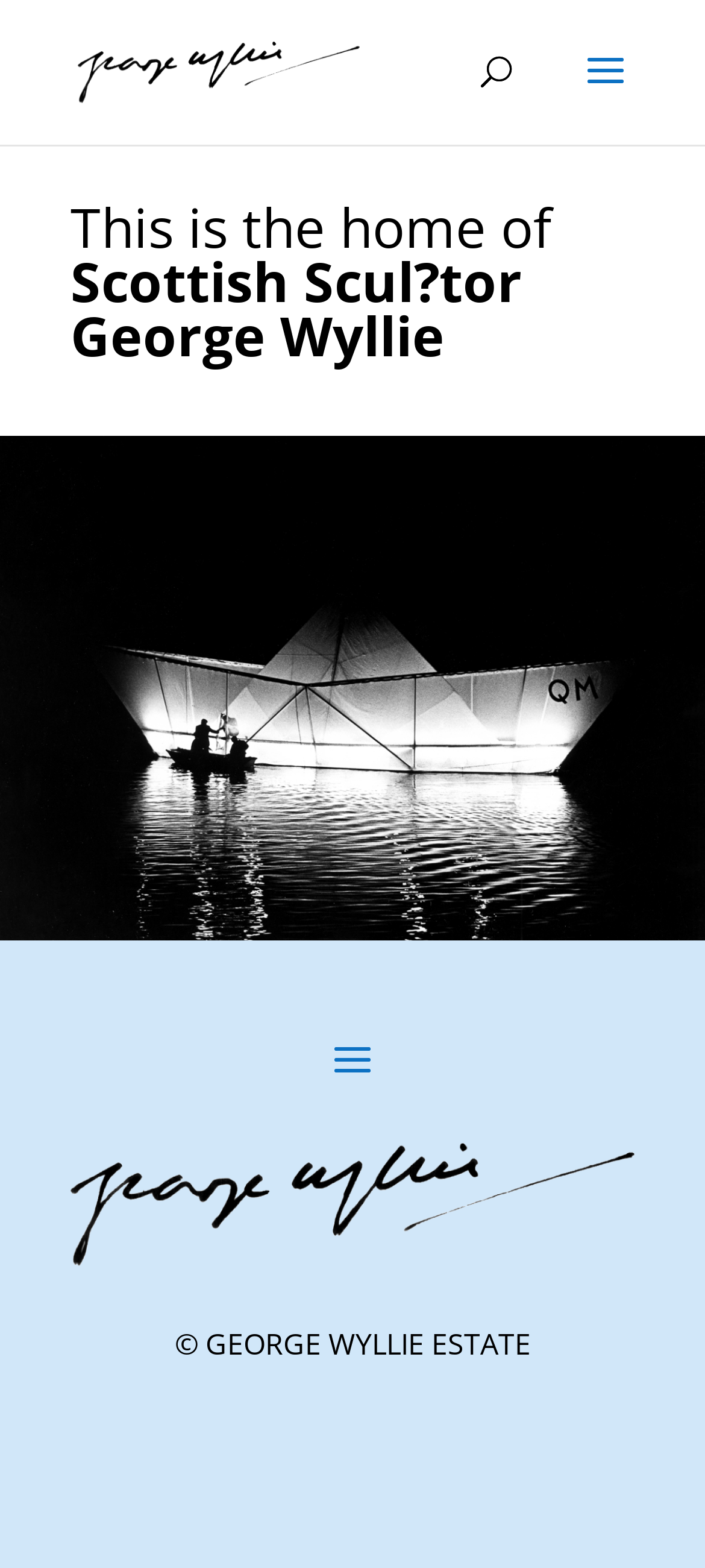Extract the primary heading text from the webpage.

This is the home of
Scottish Scul?tor George Wyllie 